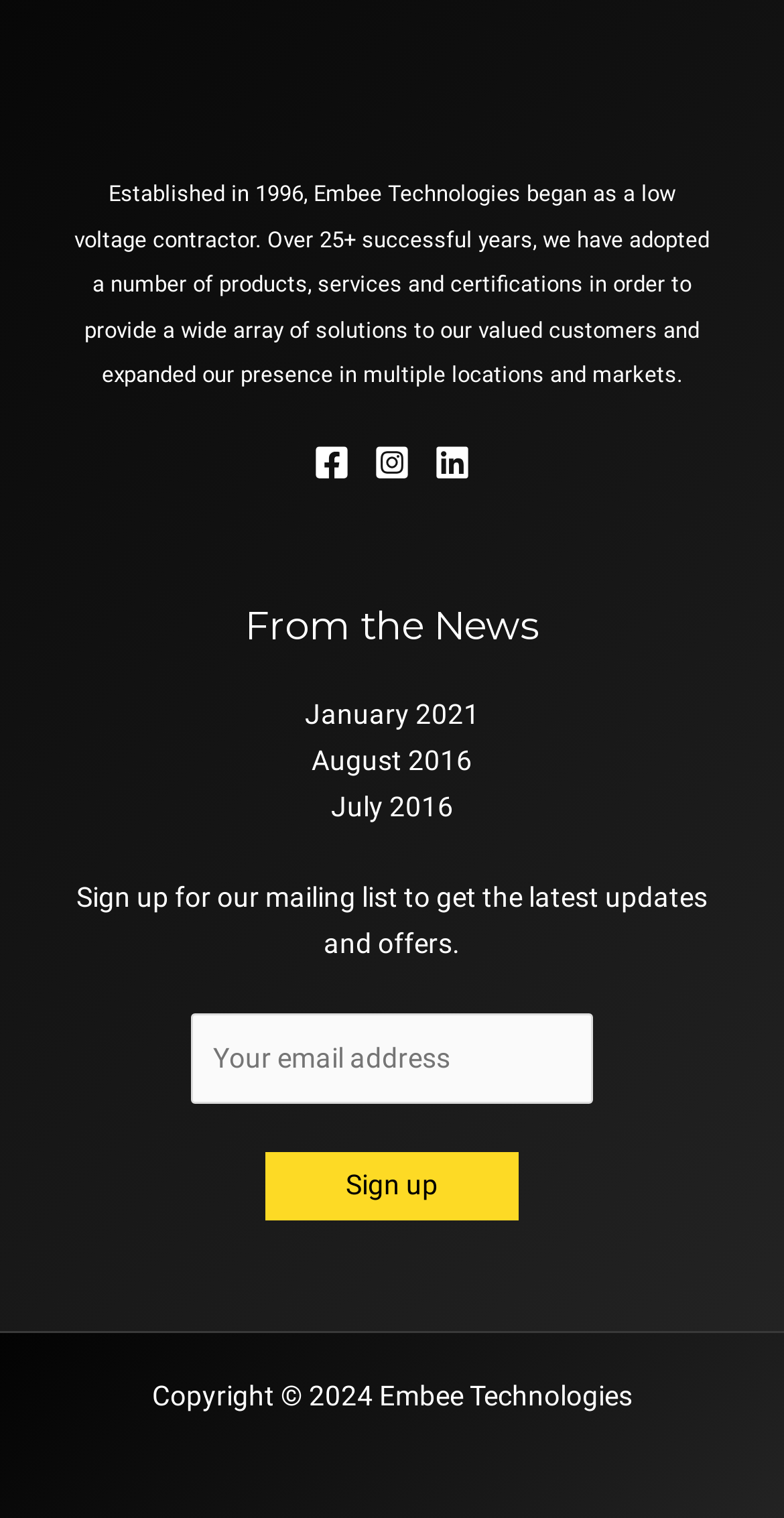What is the copyright year of Embee Technologies?
Please ensure your answer is as detailed and informative as possible.

The answer can be found at the bottom of the webpage, in the StaticText element that states 'Copyright © 2024 Embee Technologies'.